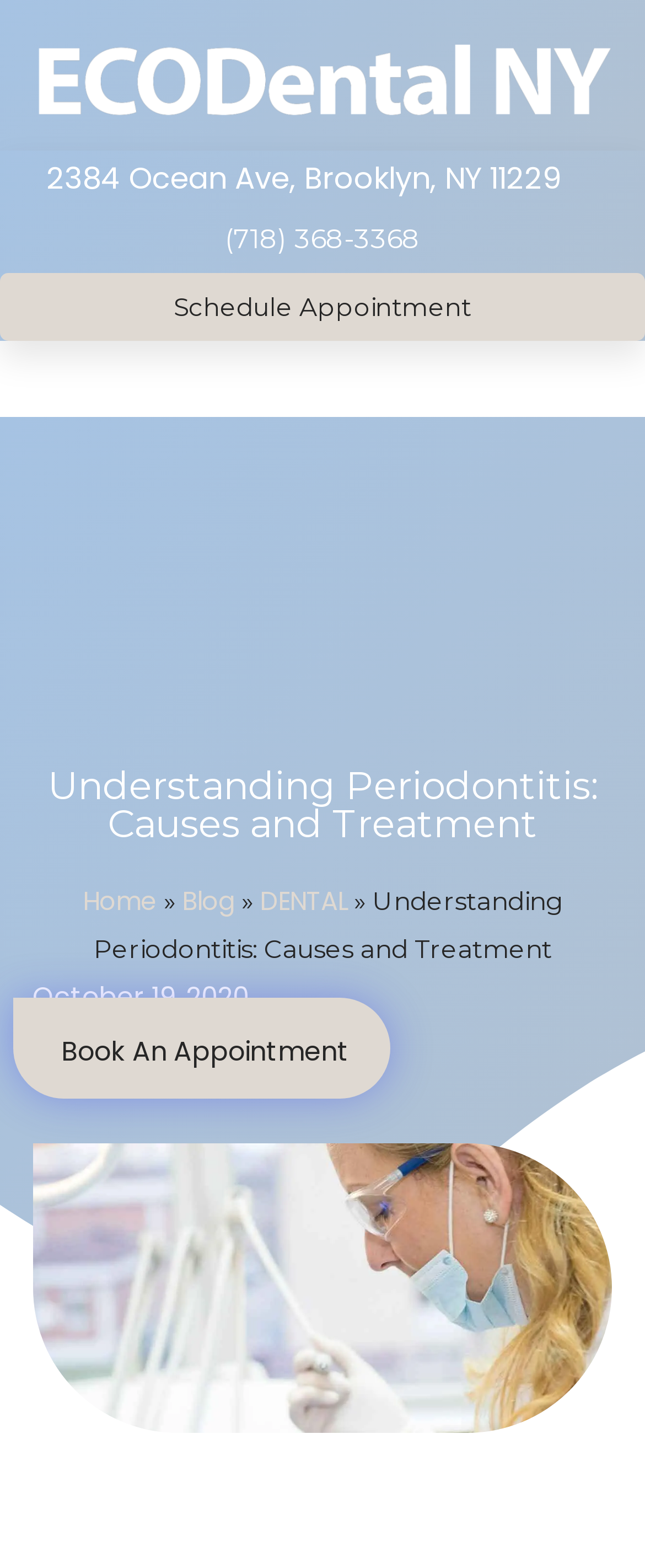What is the phone number to schedule an appointment?
Using the image, give a concise answer in the form of a single word or short phrase.

(718) 368-3368